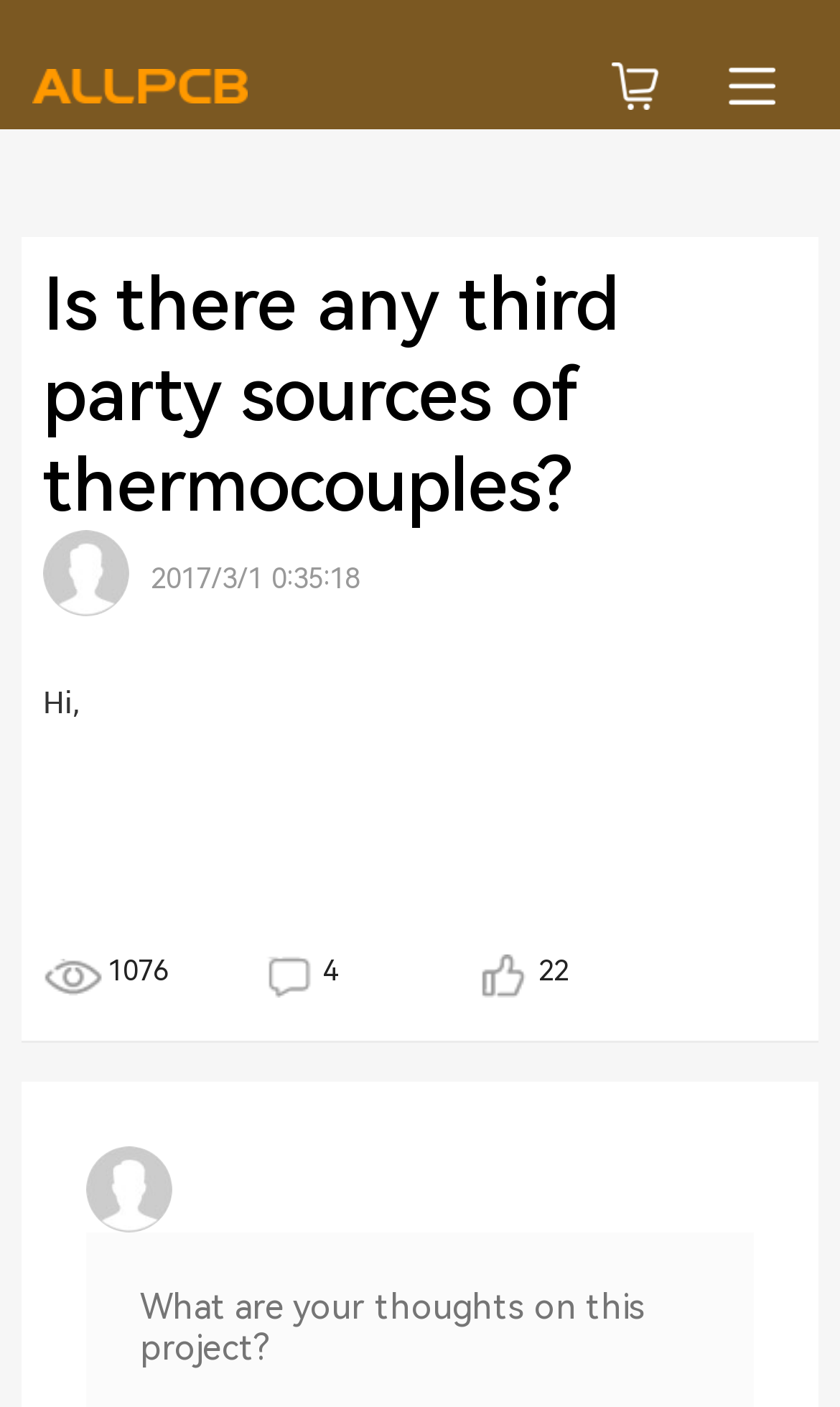Using the provided element description: "22", identify the bounding box coordinates. The coordinates should be four floats between 0 and 1 in the order [left, top, right, bottom].

[0.564, 0.686, 0.677, 0.7]